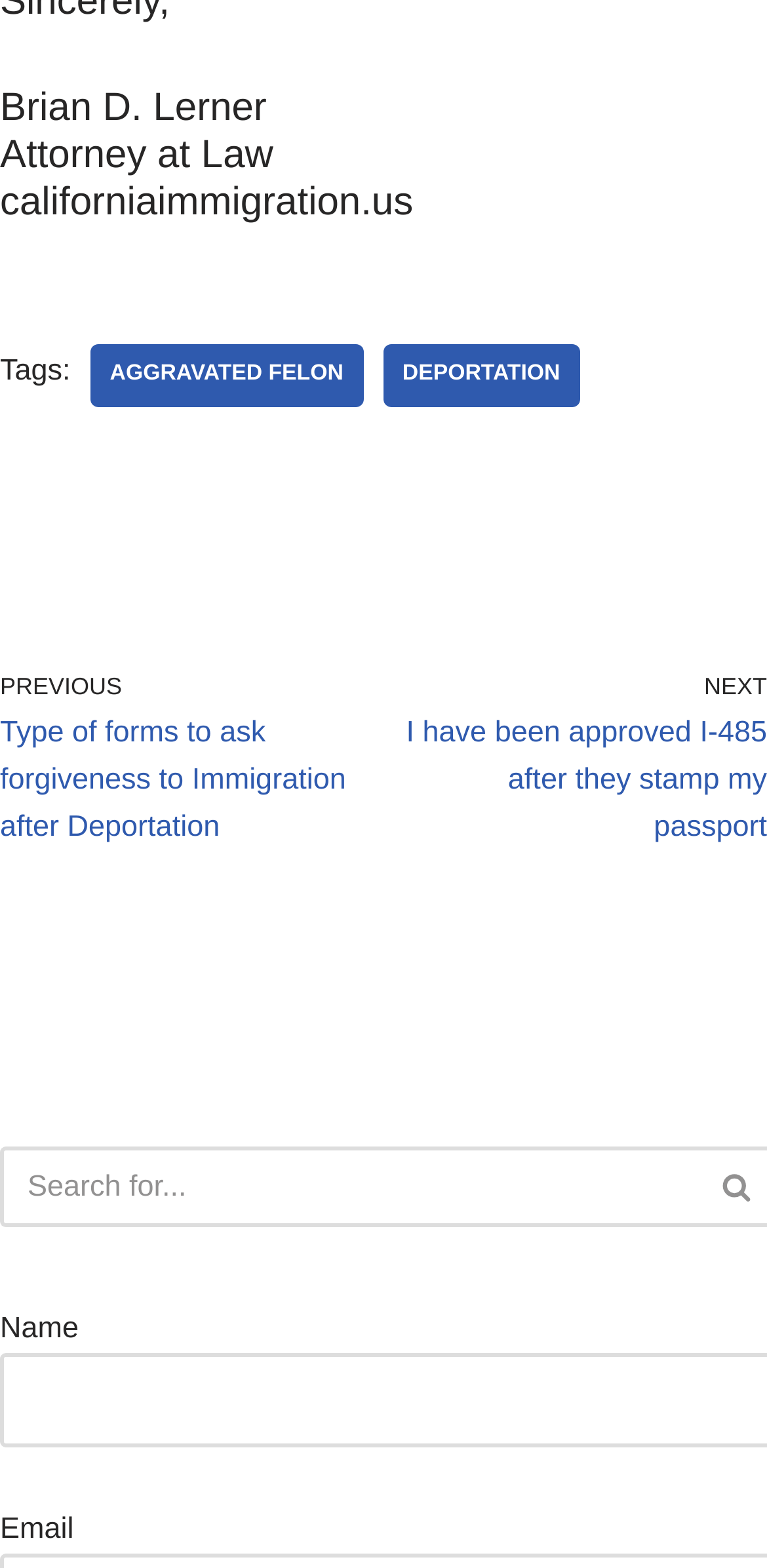Please answer the following question using a single word or phrase: 
How many links are there on the webpage?

4